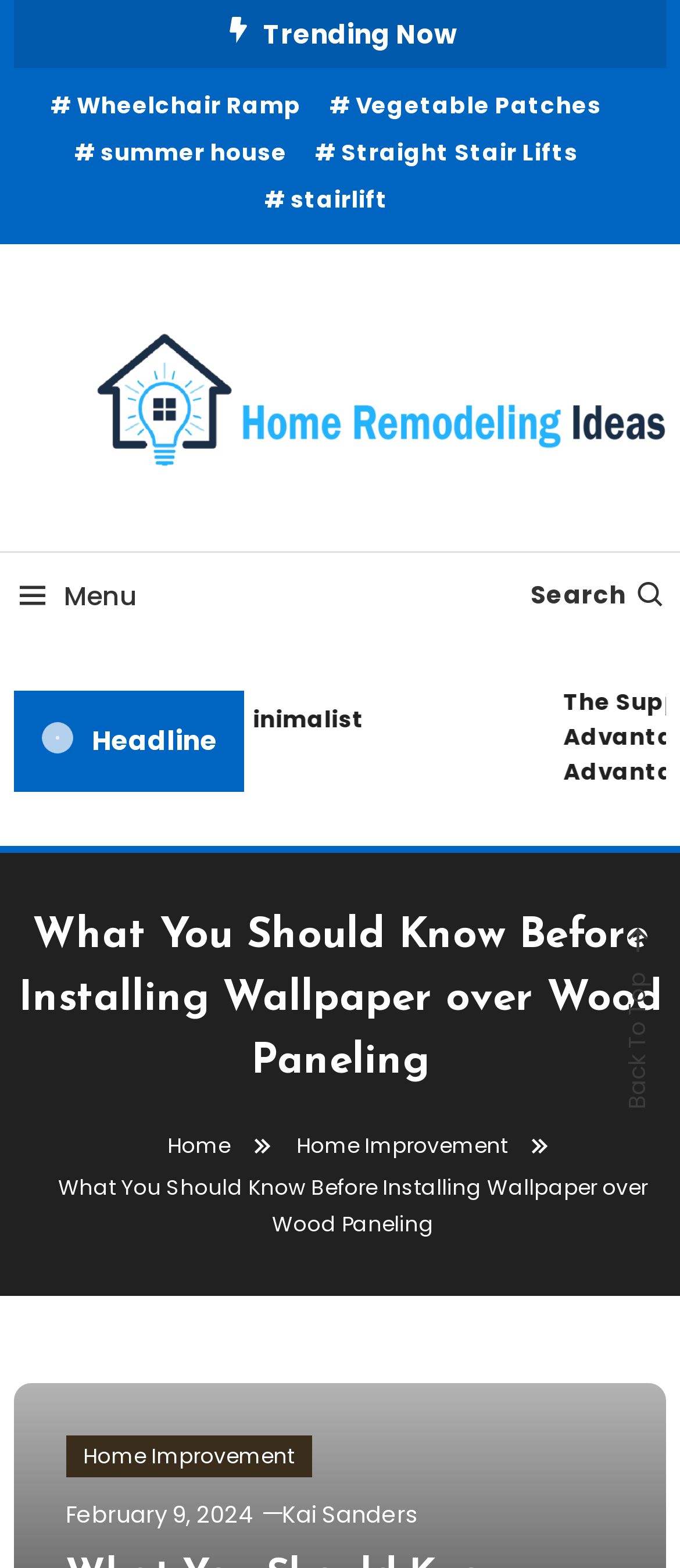What is the title of the link above the article title?
Based on the image, give a one-word or short phrase answer.

The Supportive Services Advantage of Medicare Advantage 2025